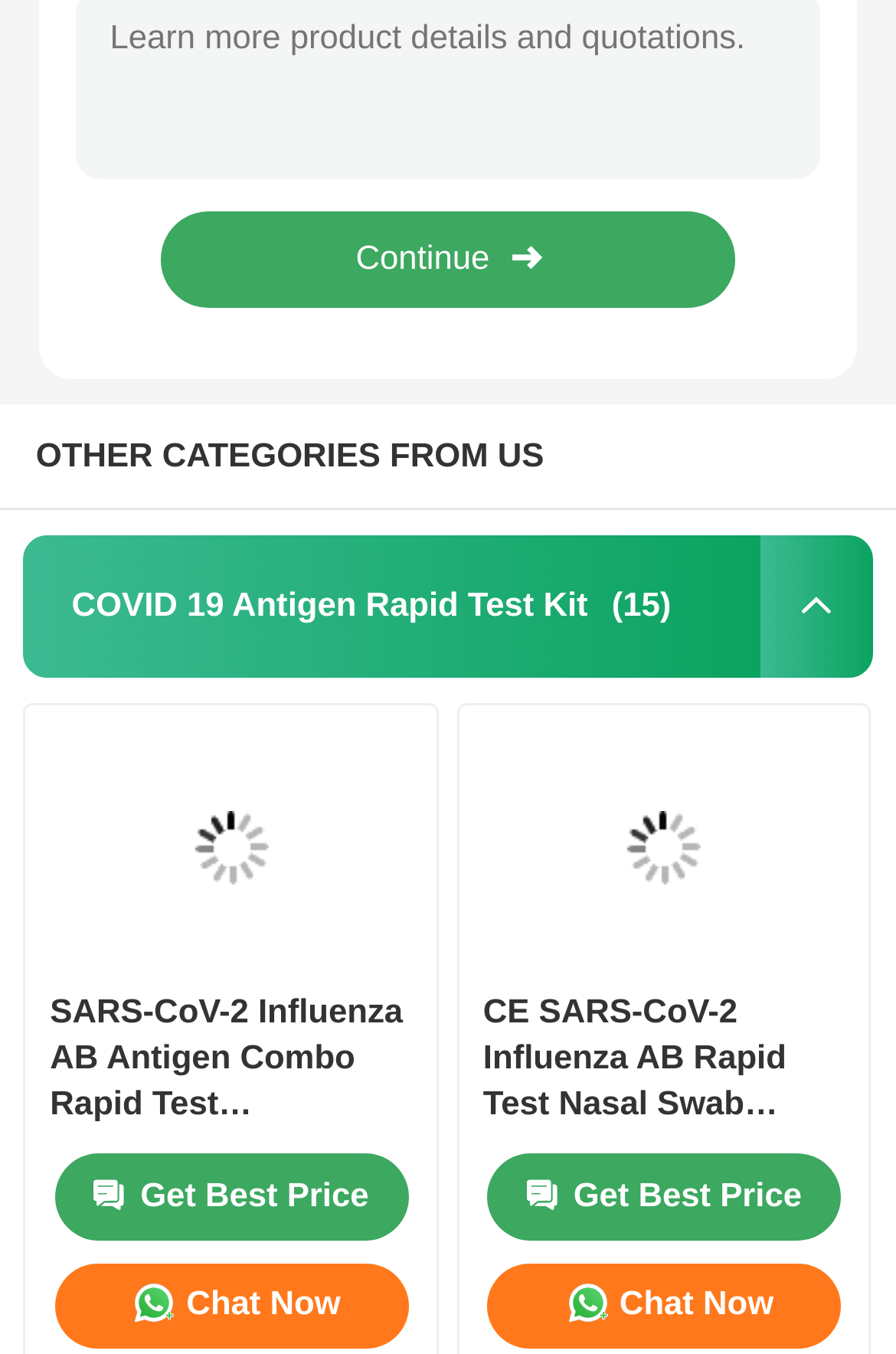Highlight the bounding box coordinates of the element you need to click to perform the following instruction: "Get the best price for the 'SARS-CoV-2 Influenza AB Antigen Combo Rapid Test Nasopharyngeal Swab'."

[0.061, 0.852, 0.455, 0.915]